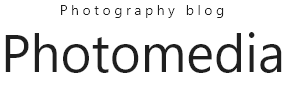What is written above the main title?
Refer to the image and answer the question using a single word or phrase.

Photography blog